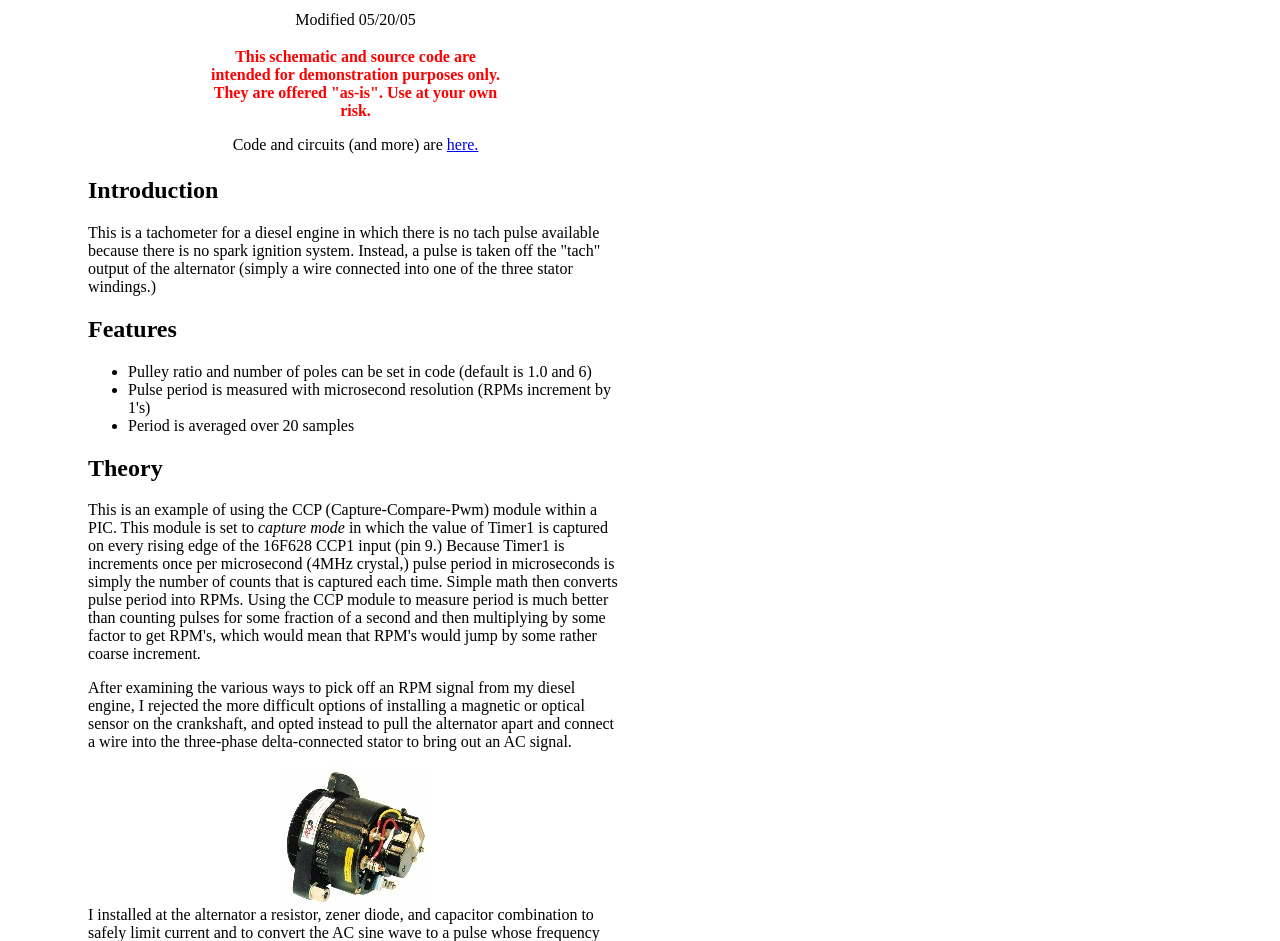How many samples are used to average the period?
Please provide a single word or phrase answer based on the image.

20